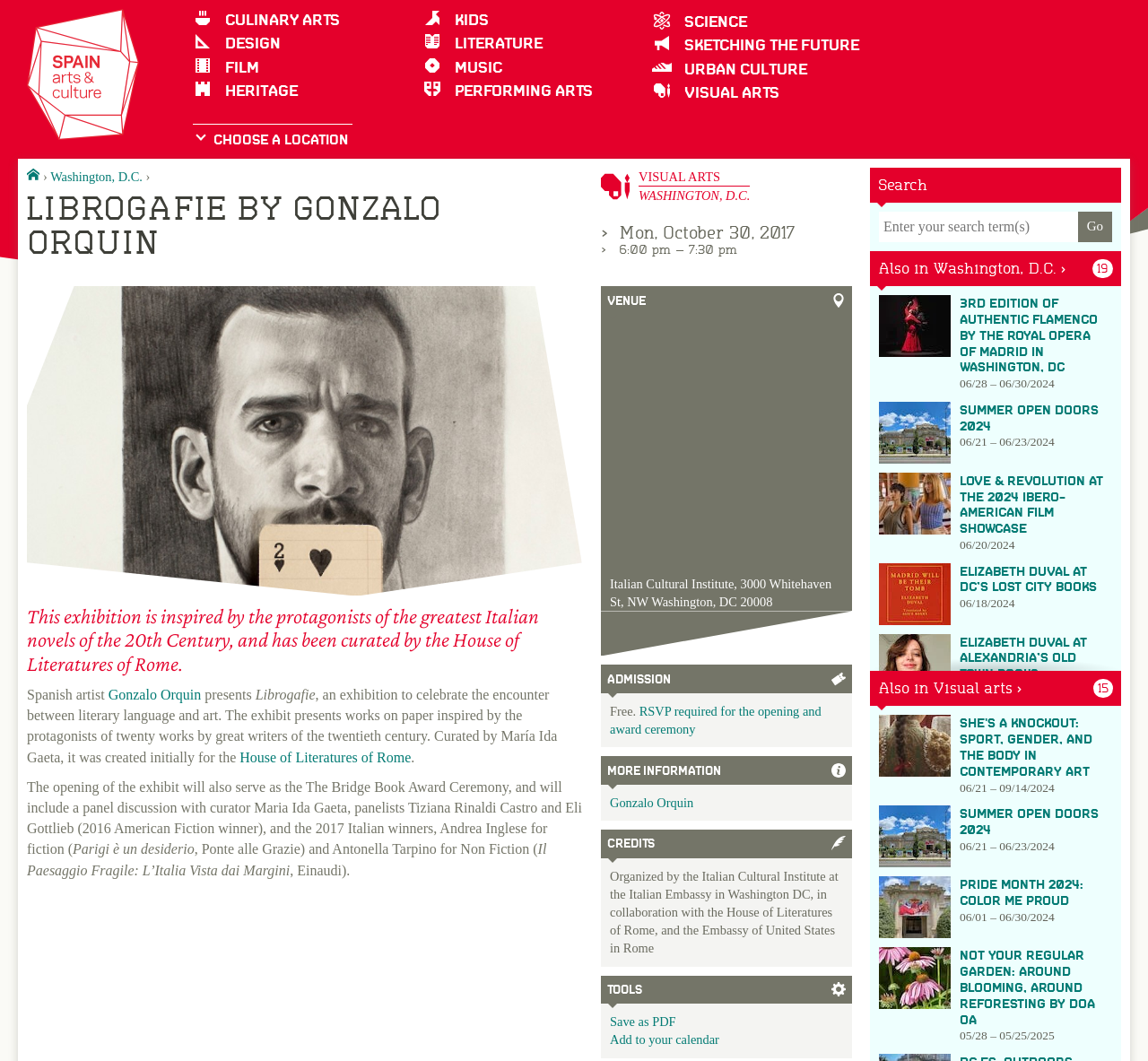What is the theme of the exhibition?
Look at the screenshot and give a one-word or phrase answer.

Italian novels of the 20th Century